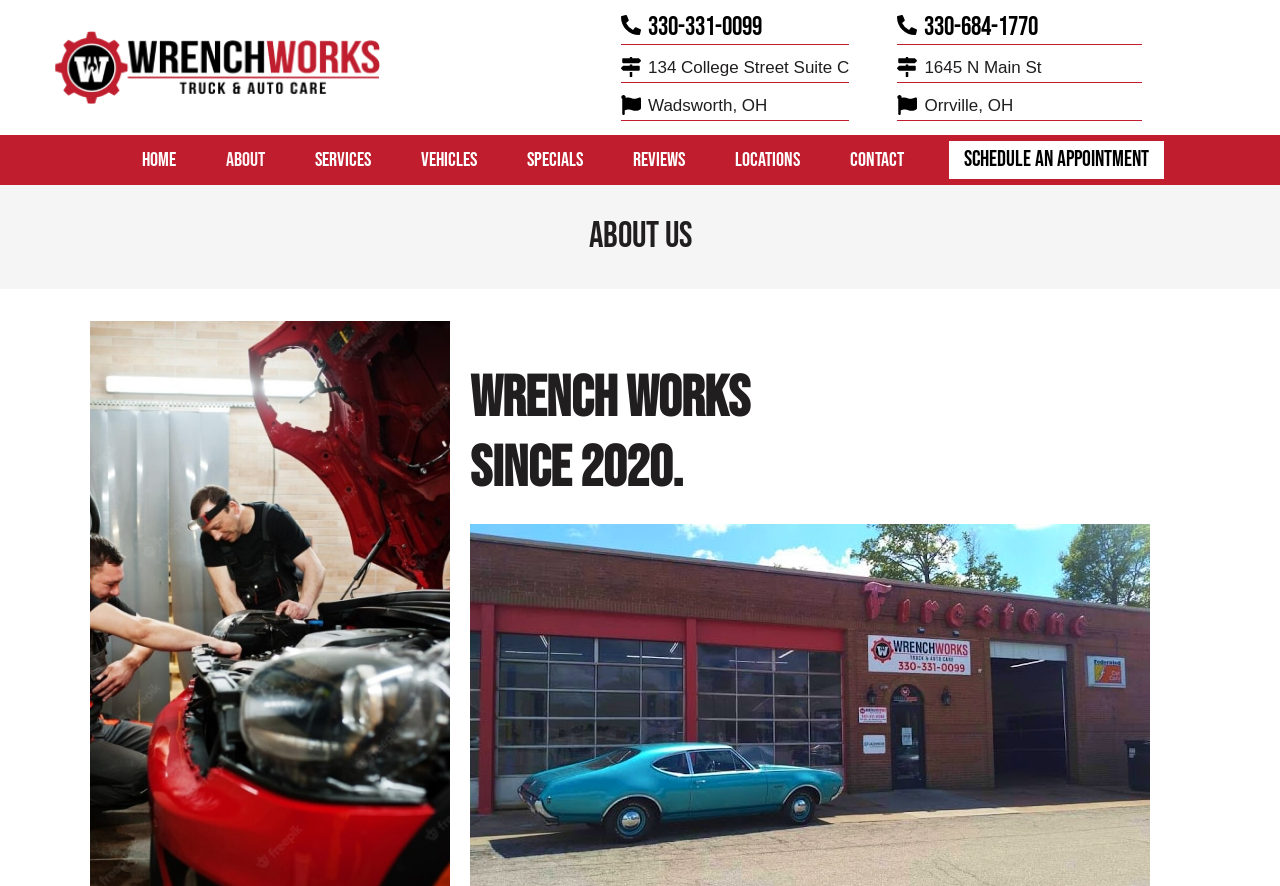How many locations does WrenchWorks have?
Respond to the question with a well-detailed and thorough answer.

I counted the number of addresses provided on the webpage, which are 134 College Street Suite C, Wadsworth, OH and 1645 N Main St, Orrville, OH. Therefore, WrenchWorks has 2 locations.